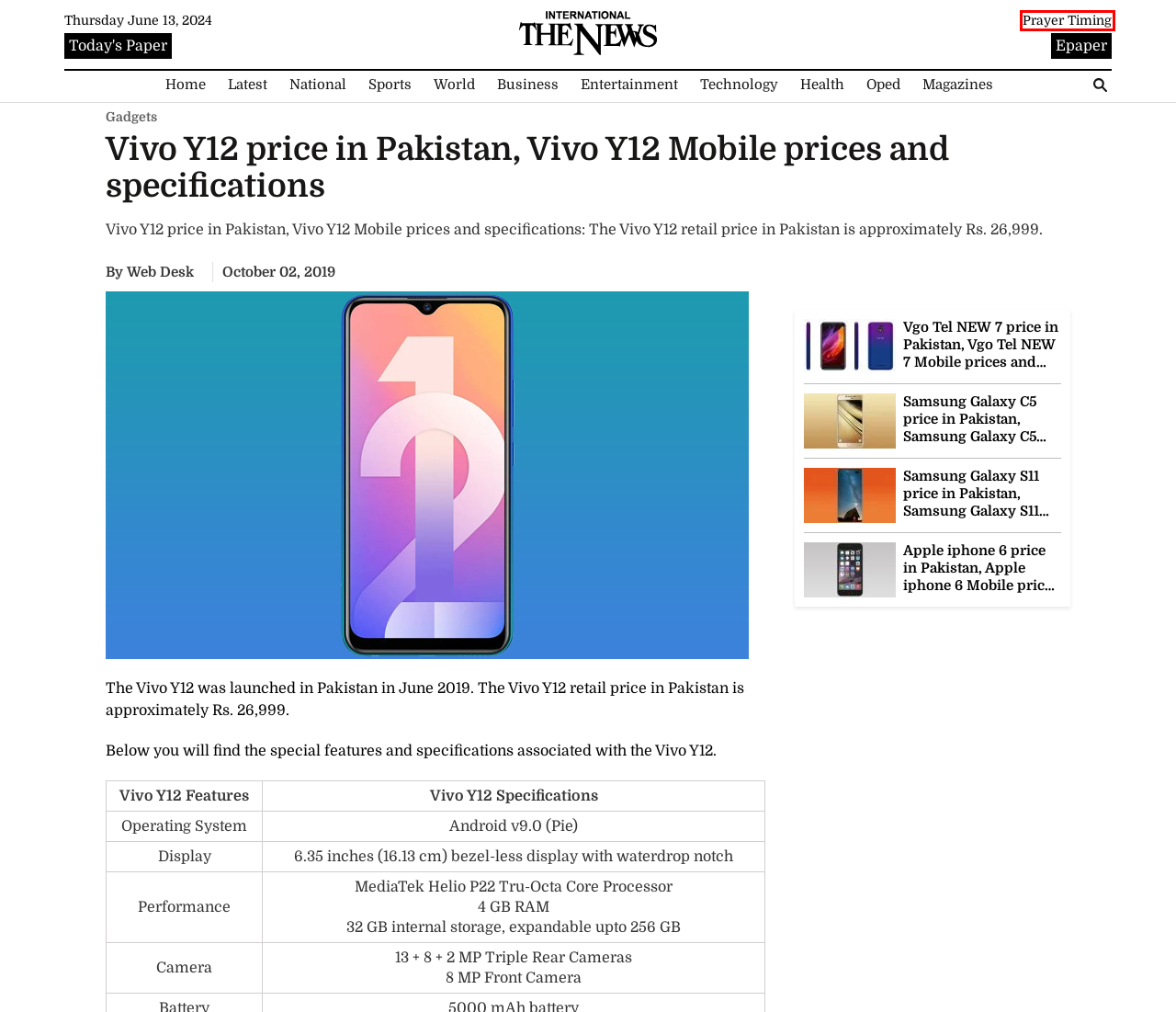You have a screenshot of a webpage with a red bounding box highlighting a UI element. Your task is to select the best webpage description that corresponds to the new webpage after clicking the element. Here are the descriptions:
A. Today's Newspaper - Latest News, Top Headlines, Breaking News - thenews.com.pk
B. Latest breaking Health News & Videos News Headlines – Thenews Health News – Thenews.com.pk
C. Pakistan News - Latest Breaking News & News Updates from Pakistan - thenews.com.pk
D. Samsung Galaxy C5 price in Pakistan, Samsung Galaxy C5 Mobile prices and specifications
E. Vgo Tel NEW 7 price in Pakistan, Vgo Tel NEW 7 Mobile prices and specifications
F. Prayer-time - The News International: Latest News Breaking, Pakistan News
G. TheNews Epaper- e.thenews.com.pk
H. Latest News Updates: Breaking News - thenews.com.pk

F